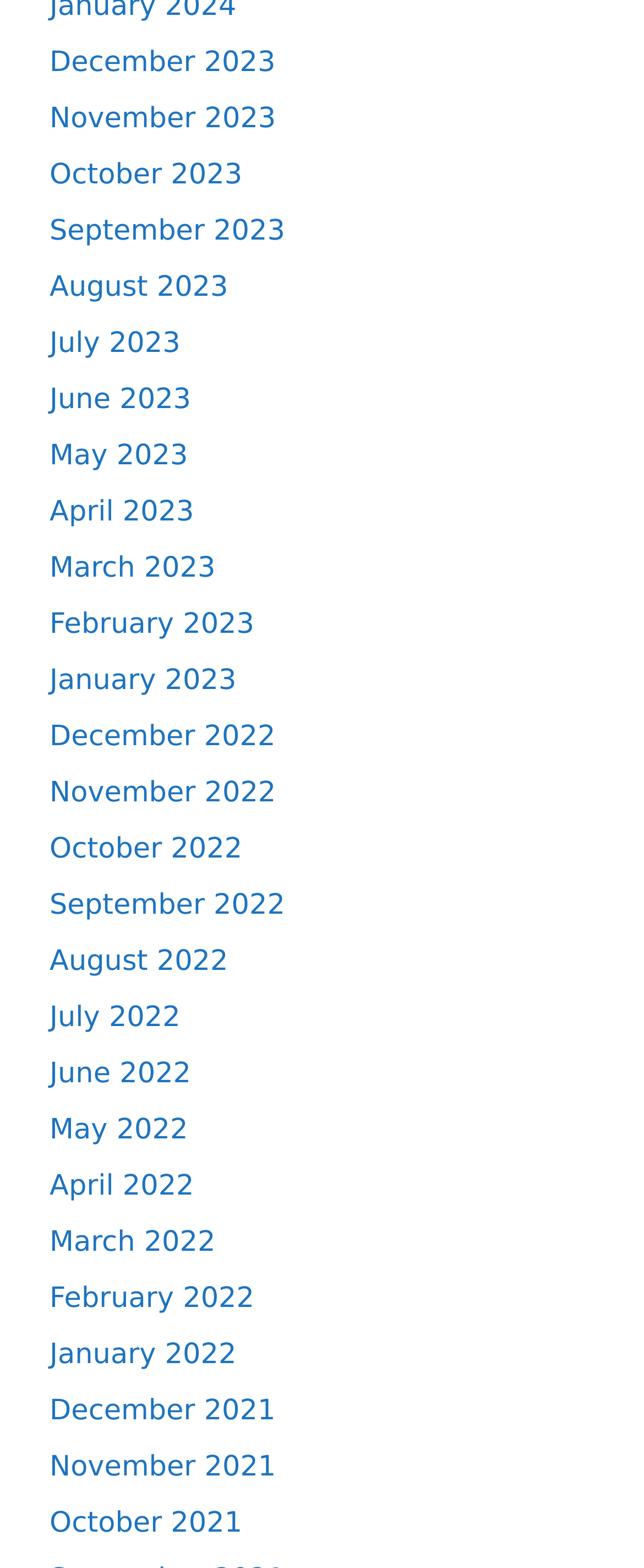Identify the bounding box for the described UI element: "January 2022".

[0.077, 0.853, 0.367, 0.874]